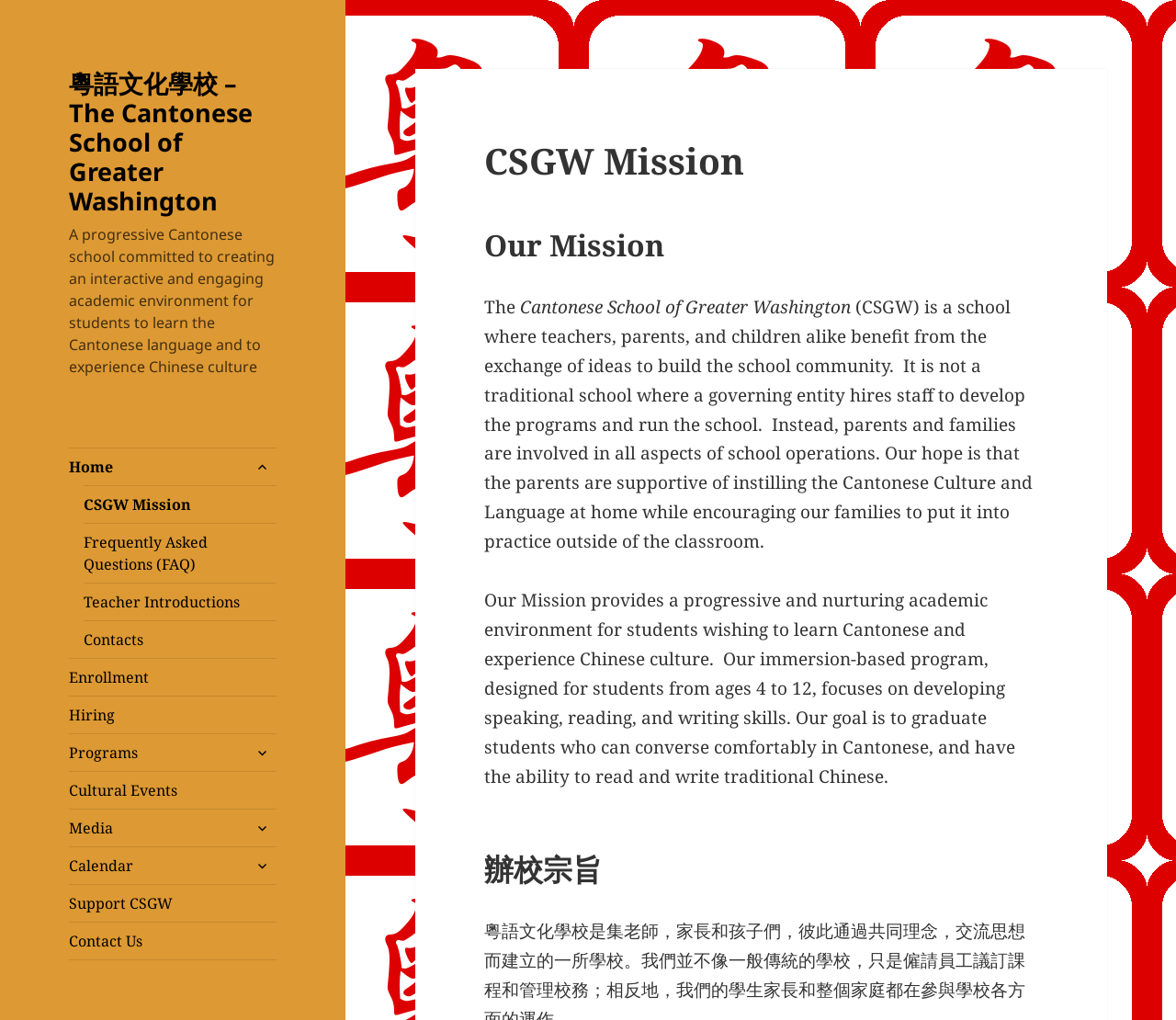What is the age range of students in the immersion-based program?
Make sure to answer the question with a detailed and comprehensive explanation.

I found the answer by looking at the static text element with the text 'Our immersion-based program, designed for students from ages 4 to 12, focuses on developing speaking, reading, and writing skills.'. This text explicitly mentions the age range of students in the program.